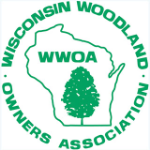What is symbolized by the stylized tree? Observe the screenshot and provide a one-word or short phrase answer.

Woodland management and conservation